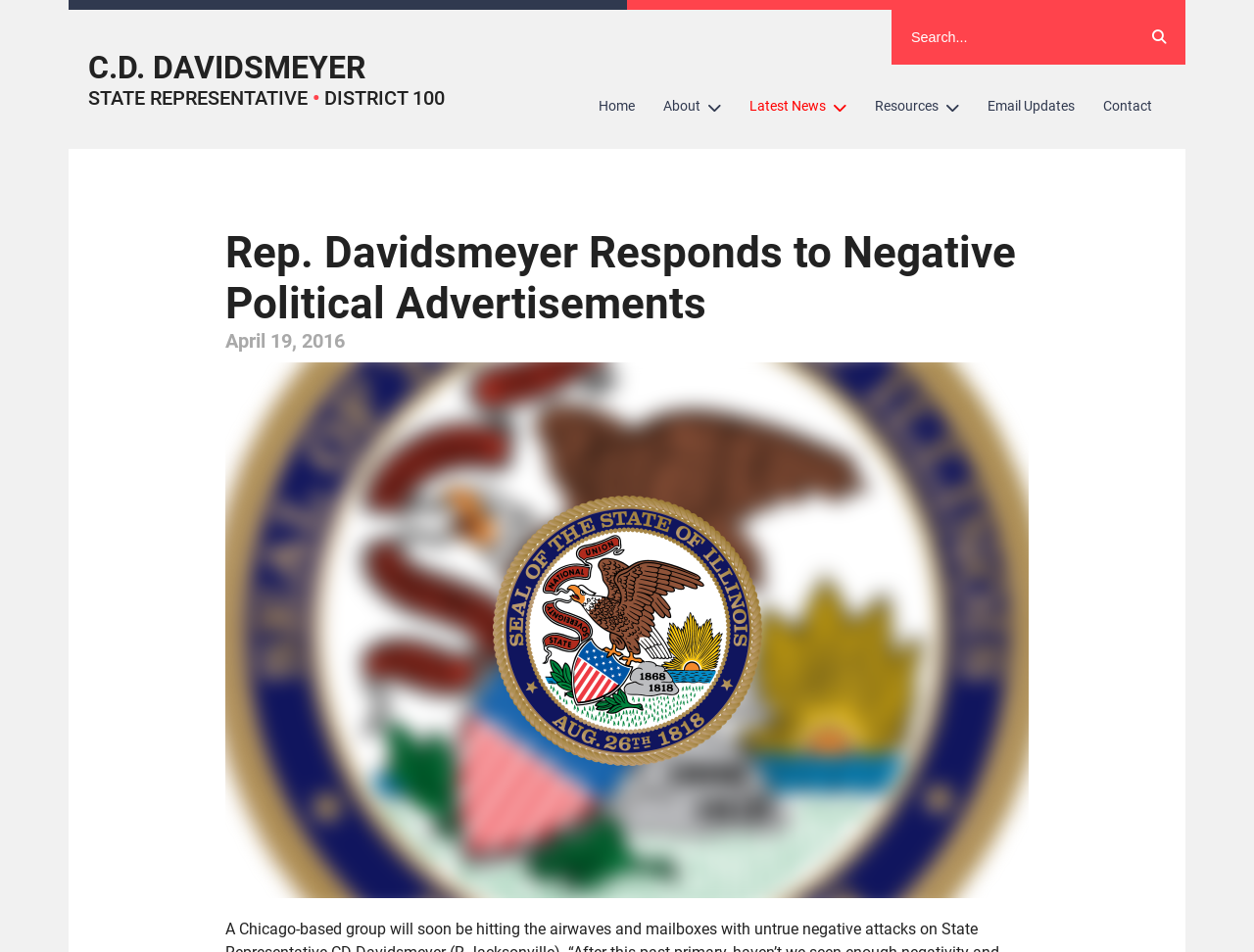What is the principal heading displayed on the webpage?

Rep. Davidsmeyer Responds to Negative Political Advertisements